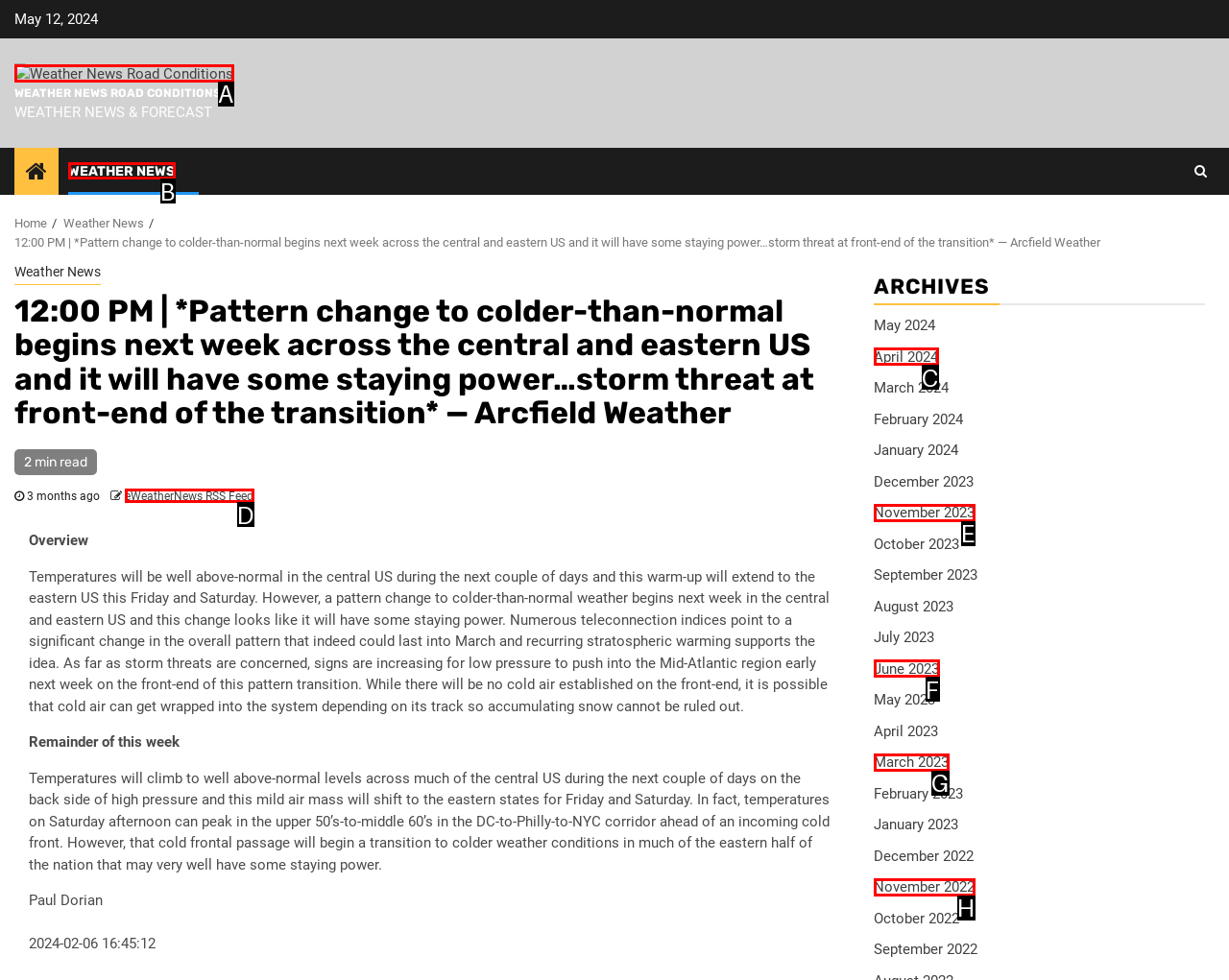Point out the HTML element that matches the following description: June 2023
Answer with the letter from the provided choices.

F